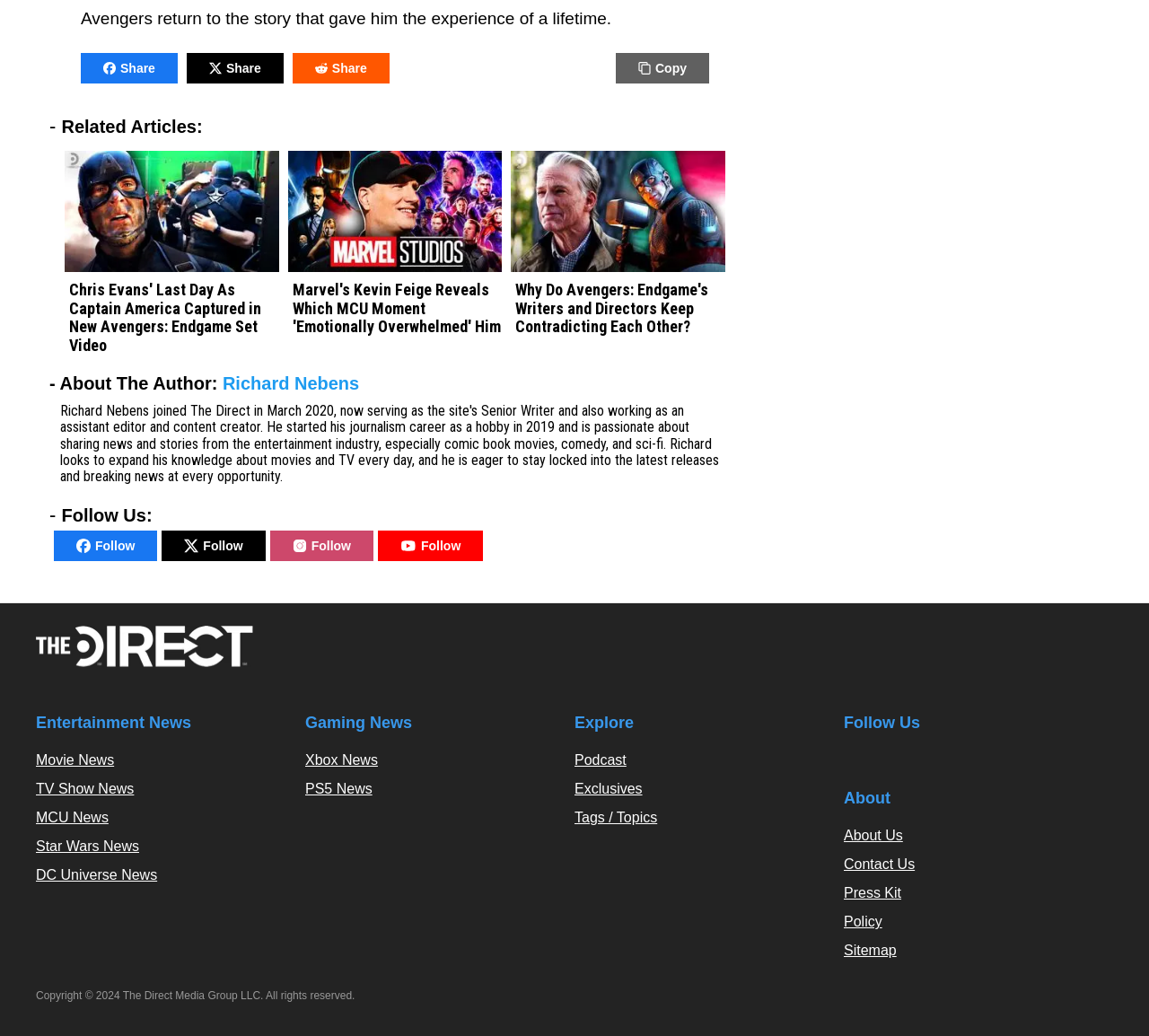Determine the bounding box coordinates of the clickable region to follow the instruction: "Read article about Chris Evans' last day as Captain America".

[0.052, 0.249, 0.247, 0.271]